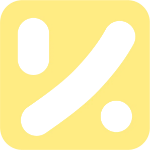Provide a single word or phrase answer to the question: 
What is the main focus of the brand 'Kee'?

Empowering women